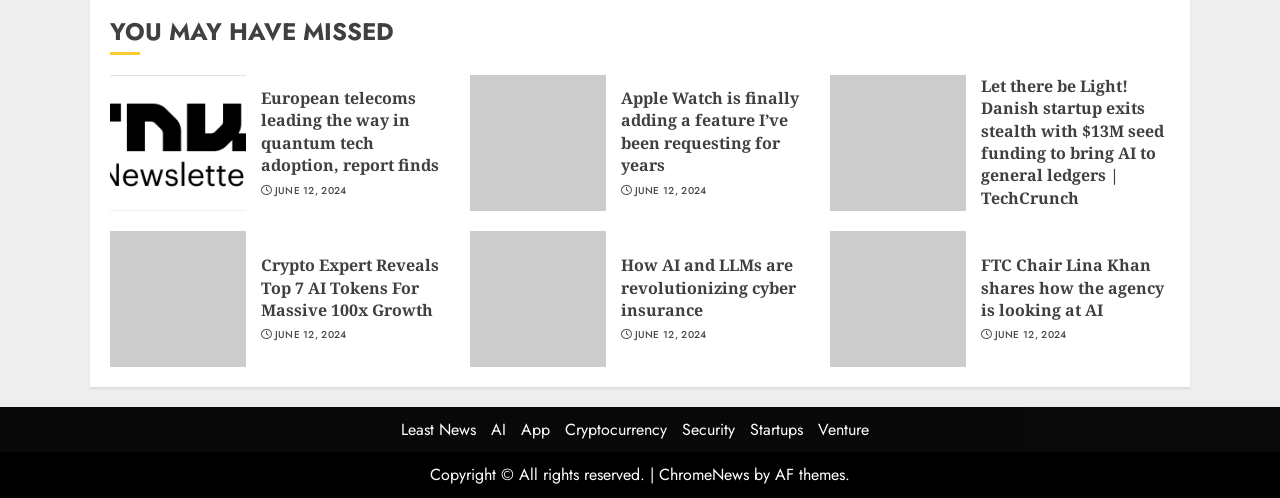Based on the visual content of the image, answer the question thoroughly: How many articles are listed on the webpage?

I counted the number of article headings and images on the webpage, and there are six distinct articles listed. Each article has a heading, image, and link, which makes it easy to identify and count them.